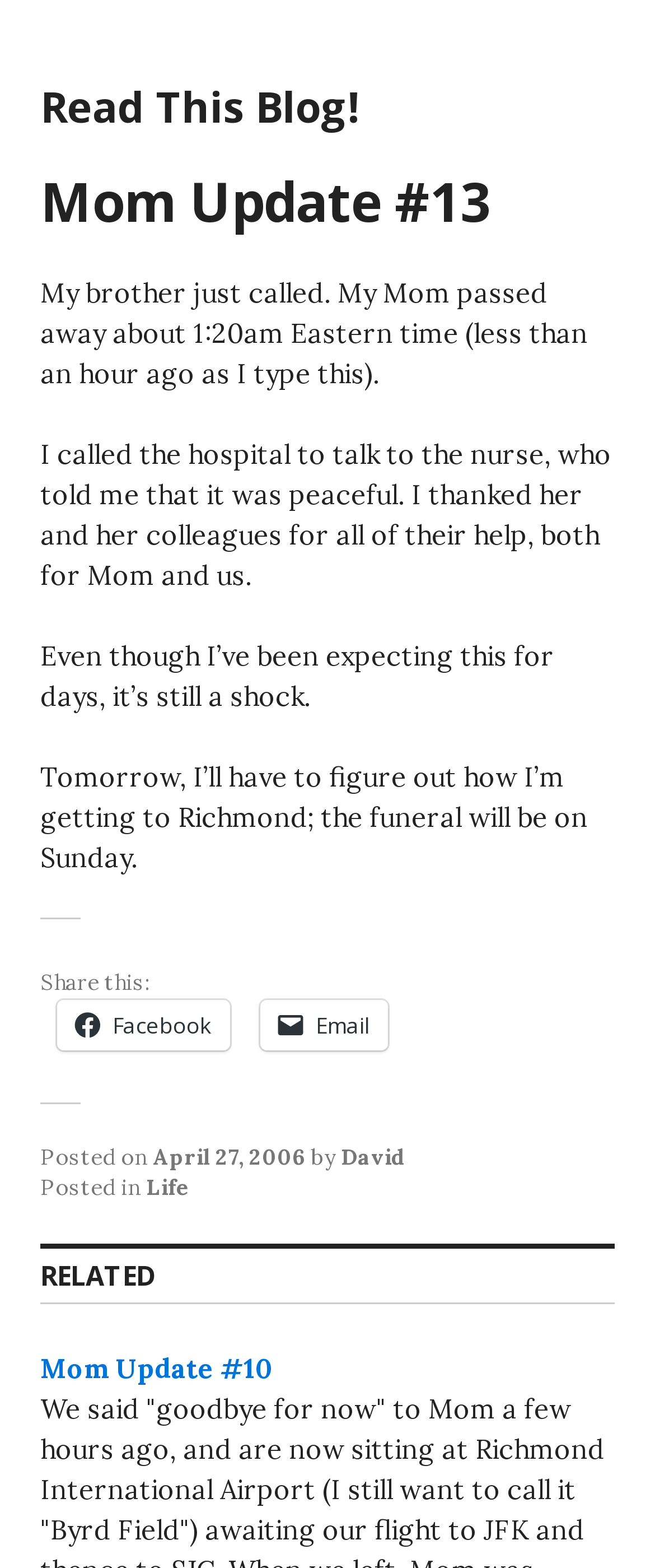What is the category of this blog post?
Could you answer the question in a detailed manner, providing as much information as possible?

I found the category by looking at the footer section of the webpage, where it says 'Posted in Life'.